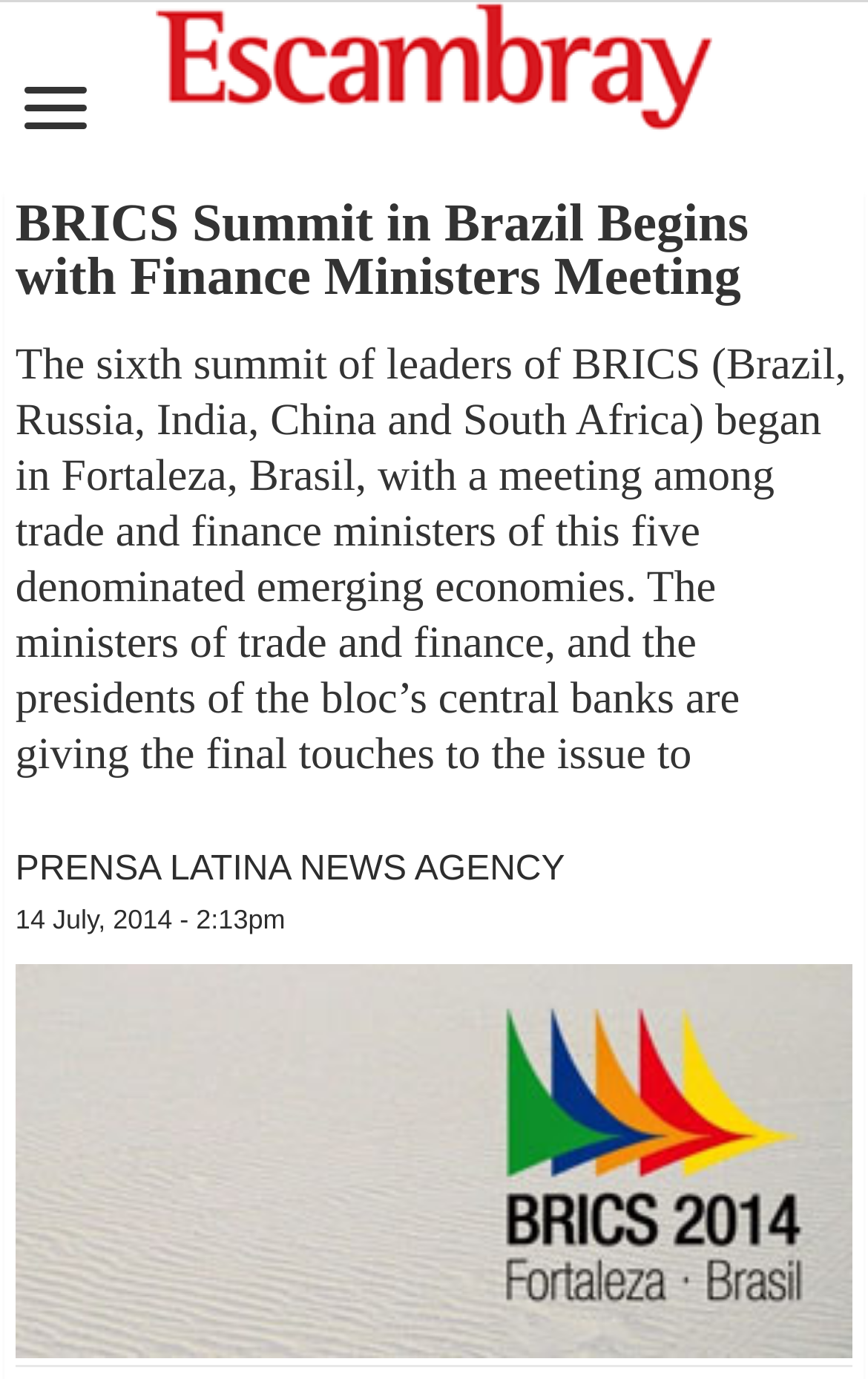Bounding box coordinates are specified in the format (top-left x, top-left y, bottom-right x, bottom-right y). All values are floating point numbers bounded between 0 and 1. Please provide the bounding box coordinate of the region this sentence describes: 14 July, 2014 - 2:13pm

[0.018, 0.656, 0.329, 0.679]